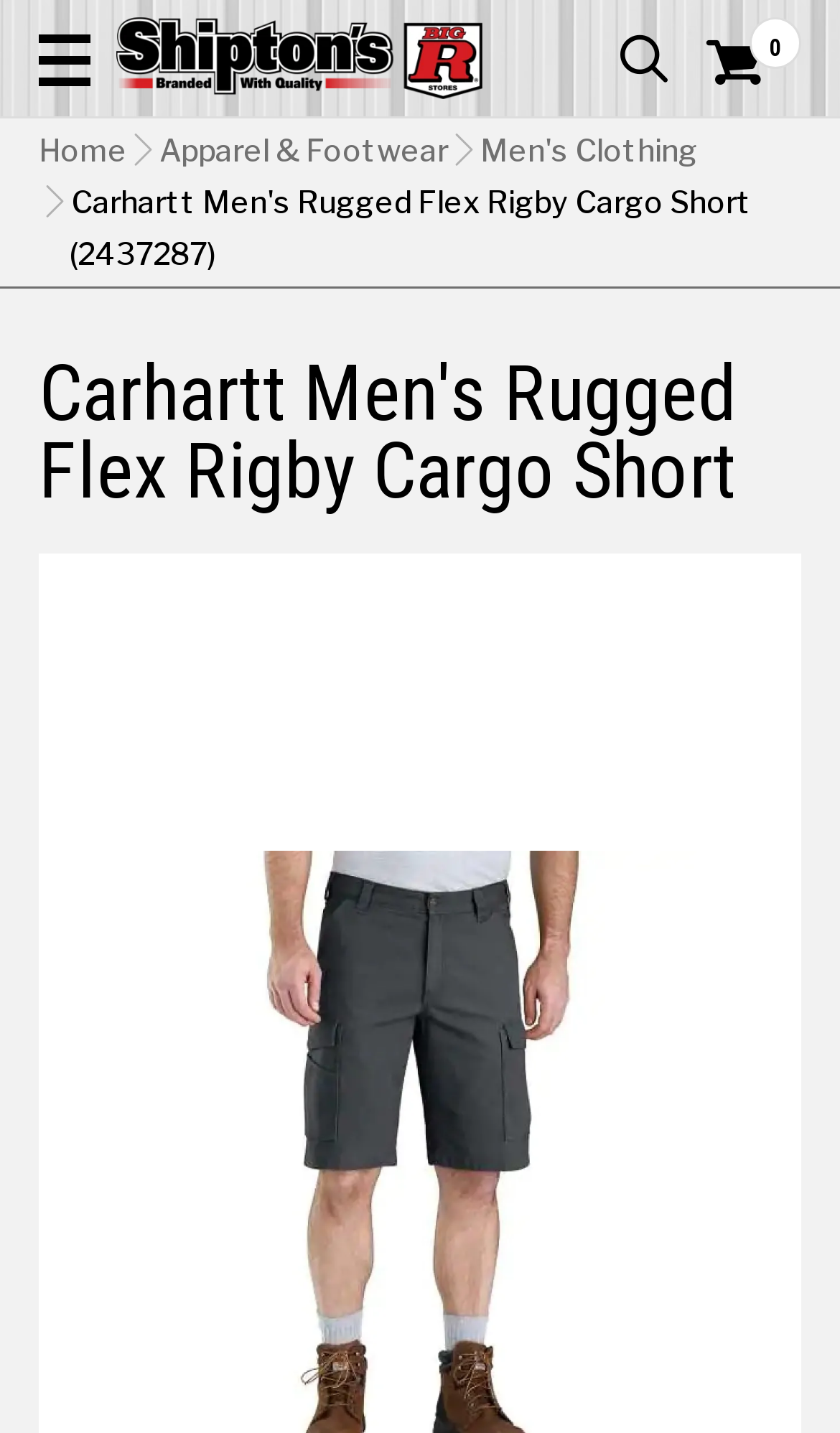What is the icon next to the 'Shopping Cart' link?
Using the image, give a concise answer in the form of a single word or short phrase.

Cart